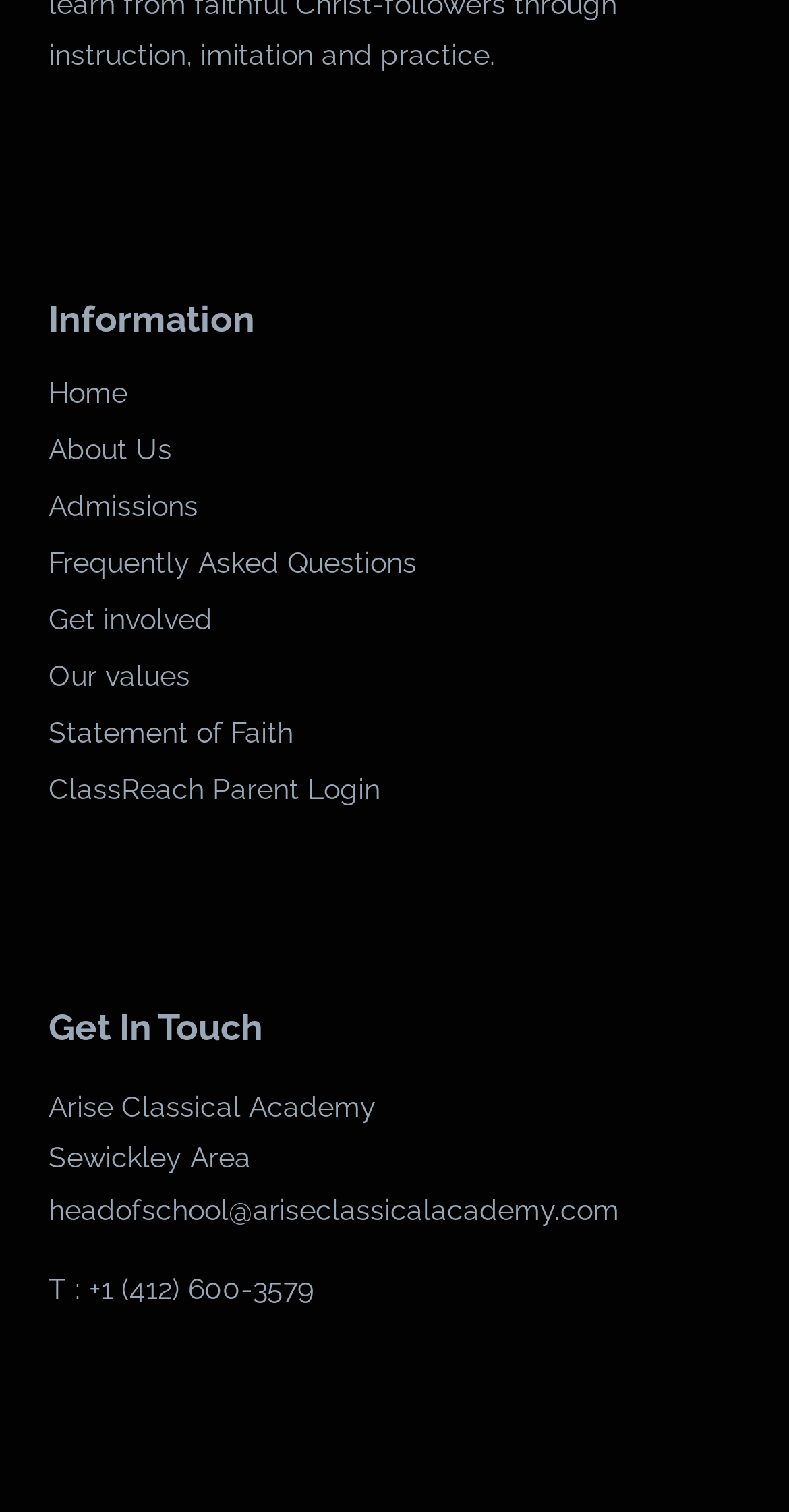Locate the bounding box coordinates of the clickable area needed to fulfill the instruction: "Learn about Admissions".

[0.062, 0.316, 0.938, 0.354]